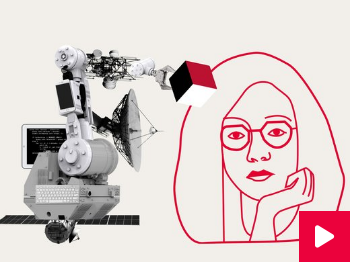Describe all the important aspects and details of the image.

The image illustrates a thought-provoking juxtaposition of technology and human creativity. On the left, there is a robotic arm equipped with various tools, extending towards a colorful cube, symbolizing innovation and the intersection of technology with the physical world. The backdrop features a computer and a satellite dish, emphasizing the technological setting. On the right, a stylized line drawing of a thoughtful individual, characterized by glasses and a contemplative expression, embodies the human element in this technological narrative. This artwork resonates with themes of artificial intelligence and its profound impact on society, hinting at the complex relationship between automated systems and human thought processes. The red play button in the corner suggests that this visual may be part of a larger multimedia presentation, inviting viewers to engage further with the content.